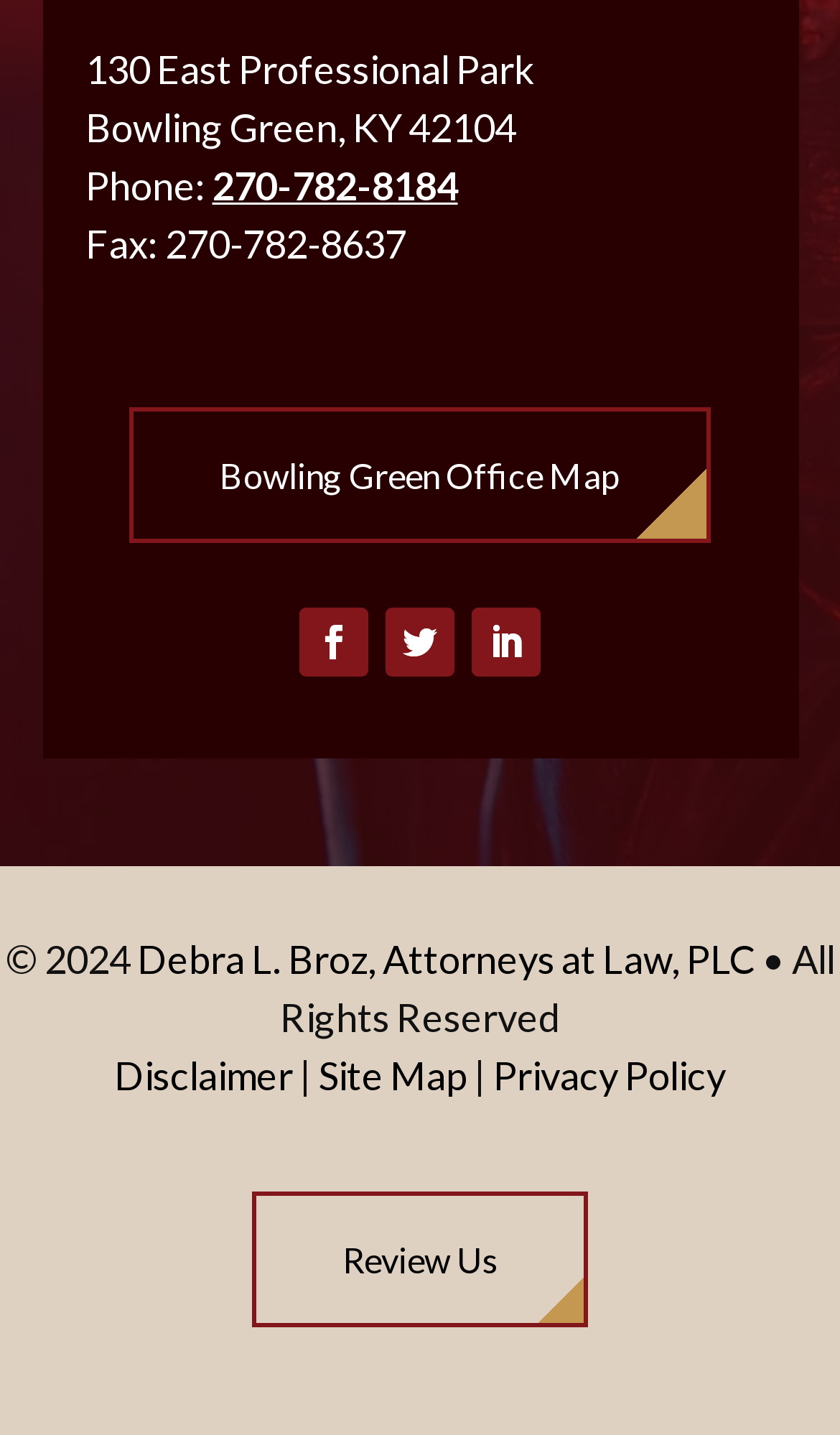Determine the bounding box coordinates for the UI element described. Format the coordinates as (top-left x, top-left y, bottom-right x, bottom-right y) and ensure all values are between 0 and 1. Element description: Bowling Green Office Map

[0.154, 0.284, 0.846, 0.379]